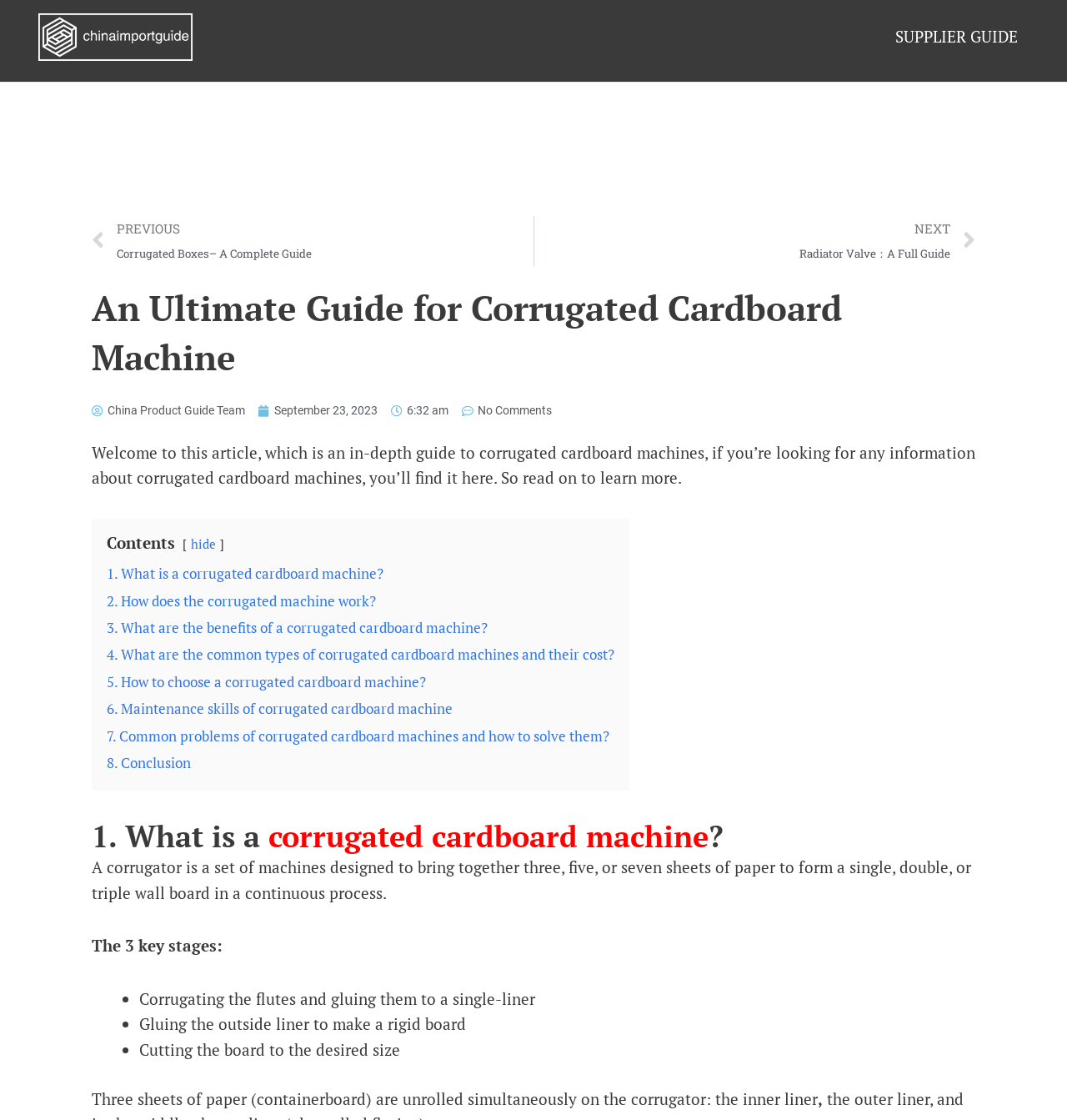Based on the element description: "alt="China Import Guide"", identify the bounding box coordinates for this UI element. The coordinates must be four float numbers between 0 and 1, listed as [left, top, right, bottom].

[0.031, 0.021, 0.184, 0.04]